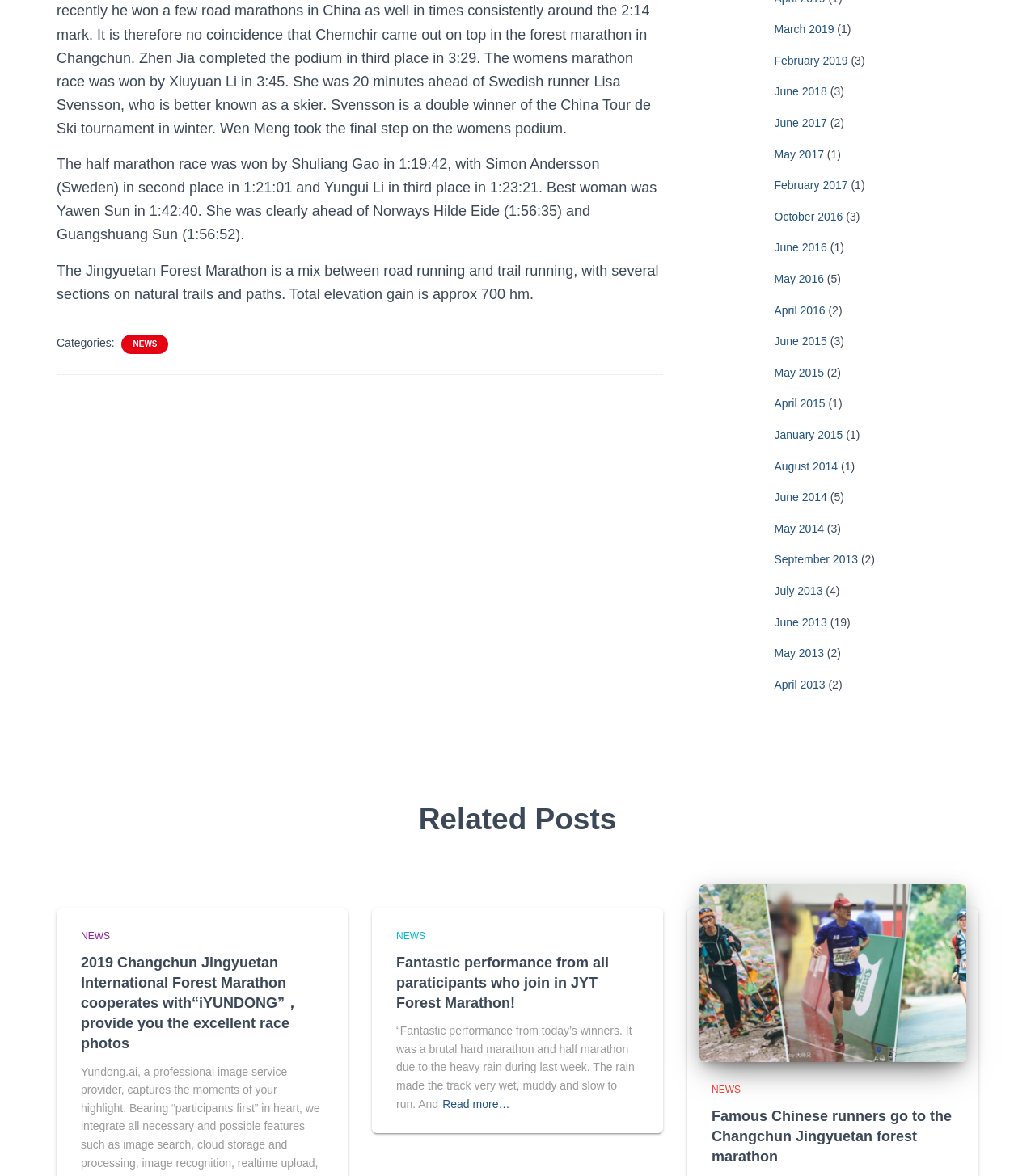Please identify the coordinates of the bounding box that should be clicked to fulfill this instruction: "Click on NEWS".

[0.127, 0.288, 0.154, 0.297]